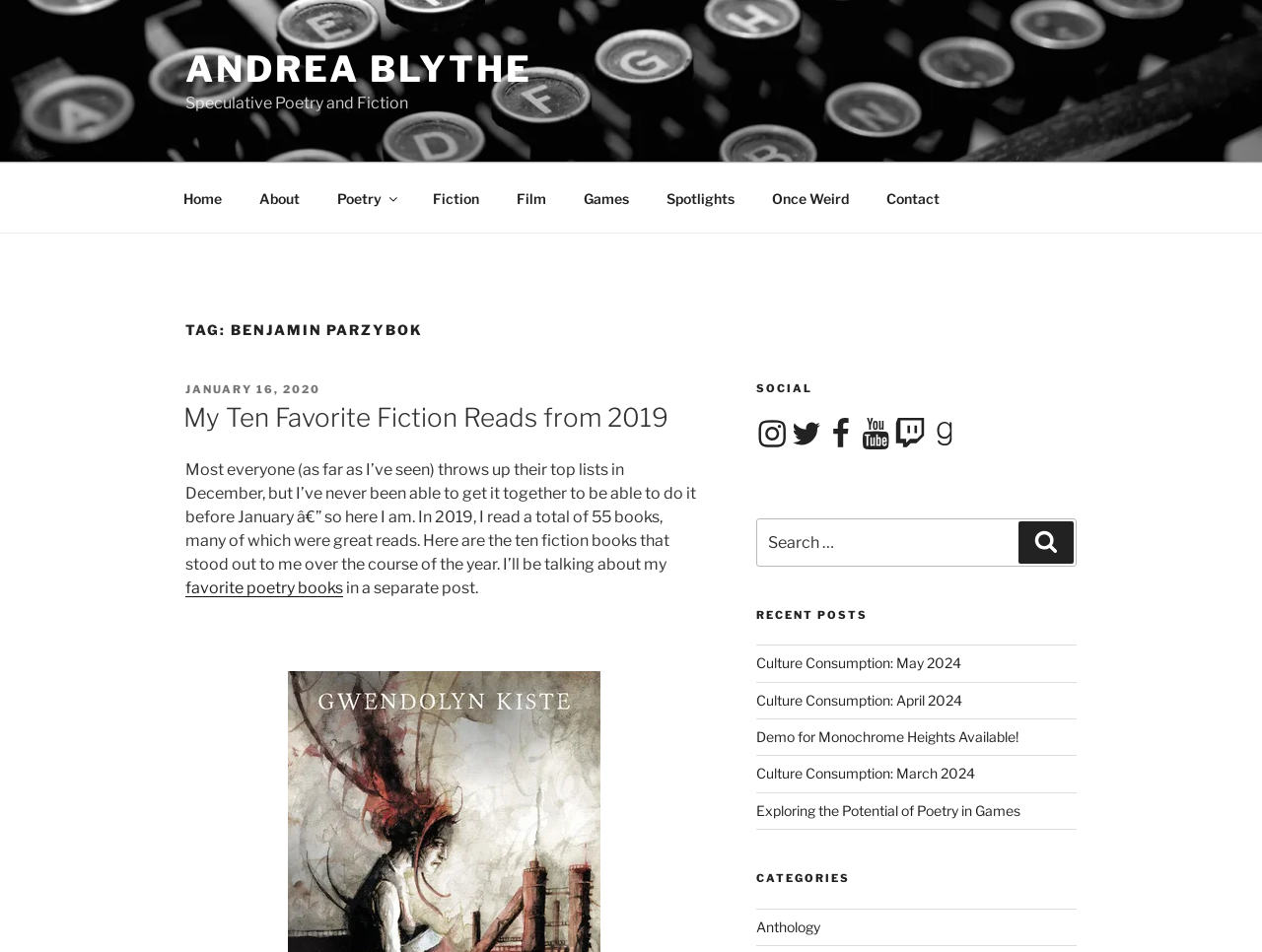Highlight the bounding box coordinates of the element you need to click to perform the following instruction: "Check the 'Instagram' social media link."

[0.599, 0.439, 0.624, 0.473]